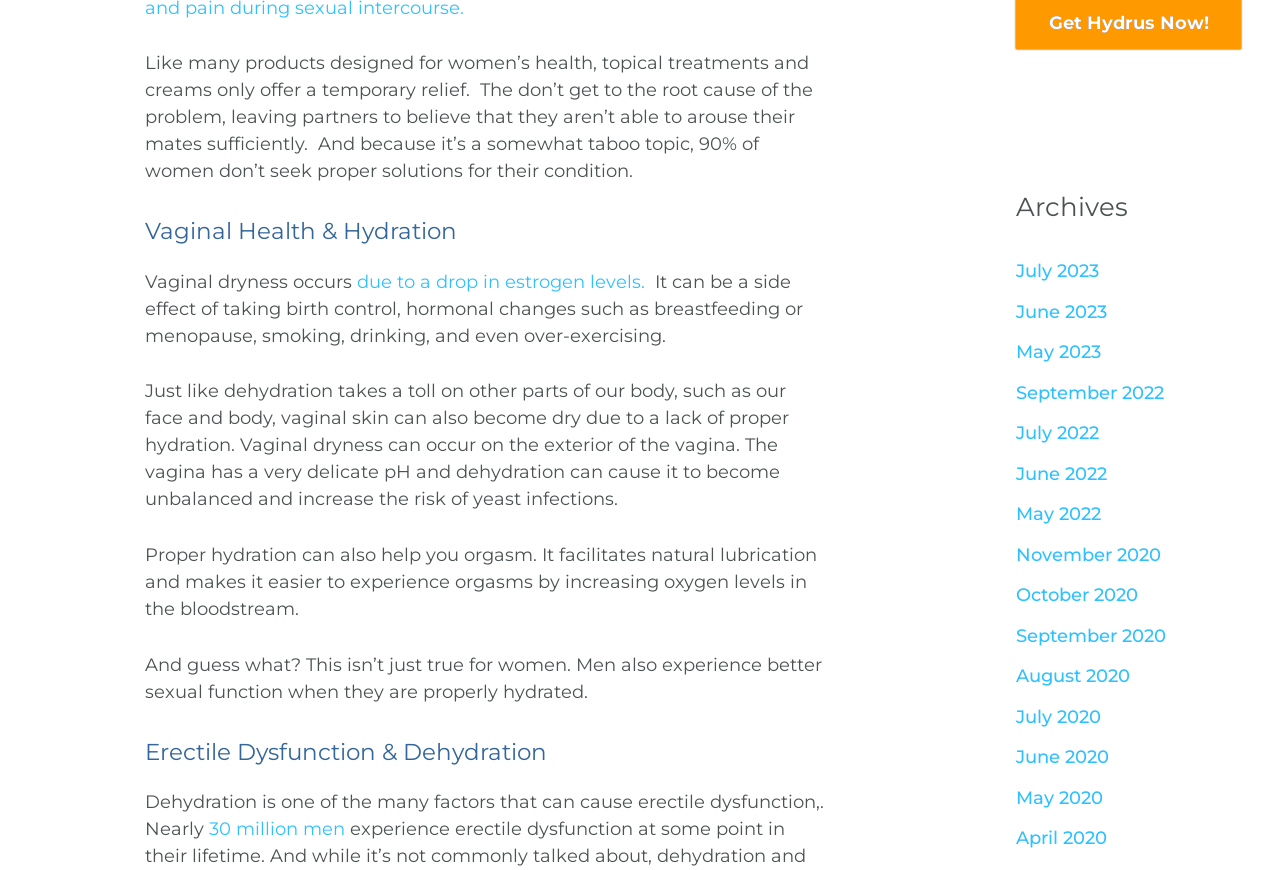Determine the bounding box coordinates of the UI element described by: "30 million men".

[0.159, 0.941, 0.27, 0.966]